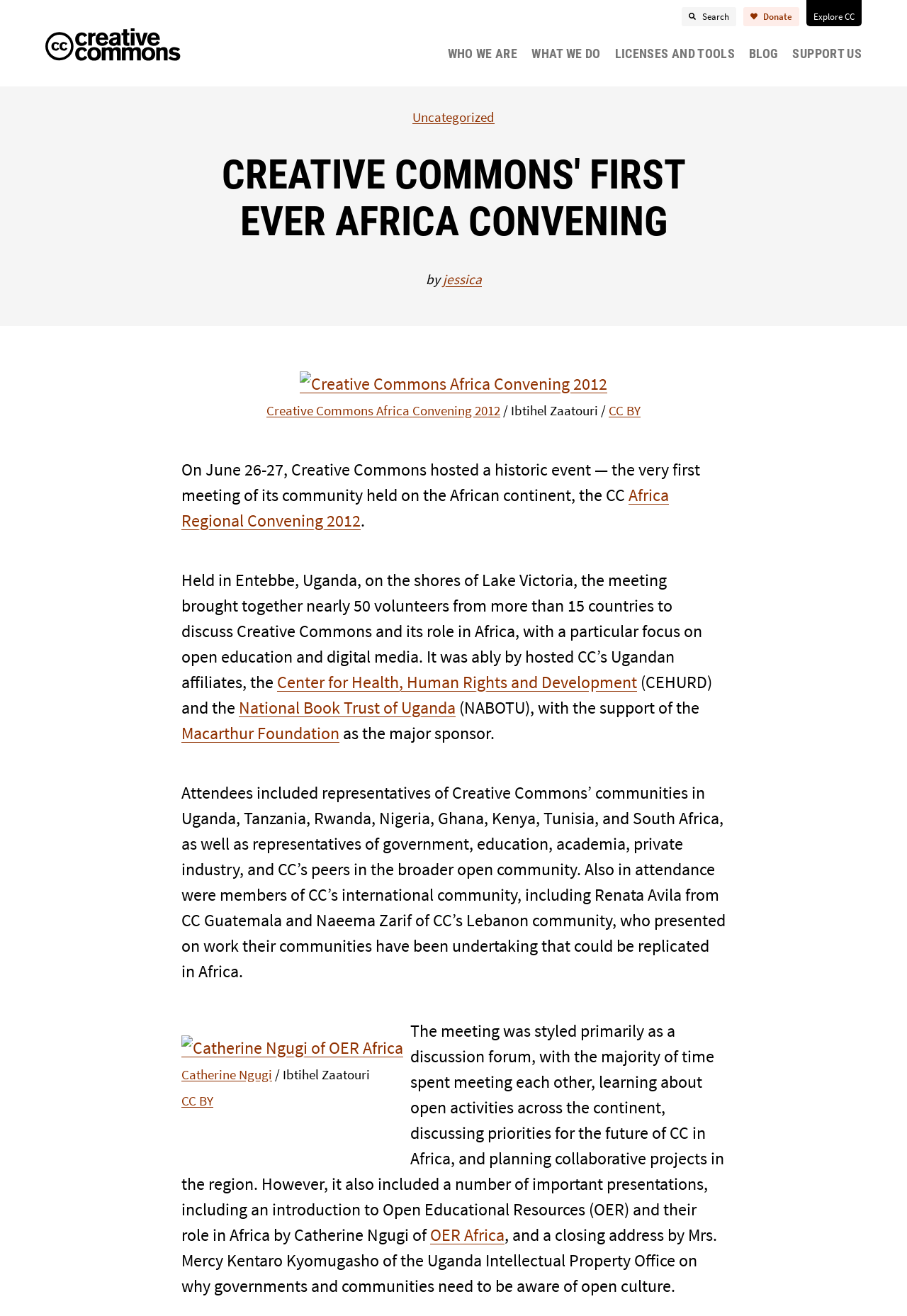What is the topic of the presentation by Catherine Ngugi?
Please look at the screenshot and answer using one word or phrase.

Open Educational Resources (OER)